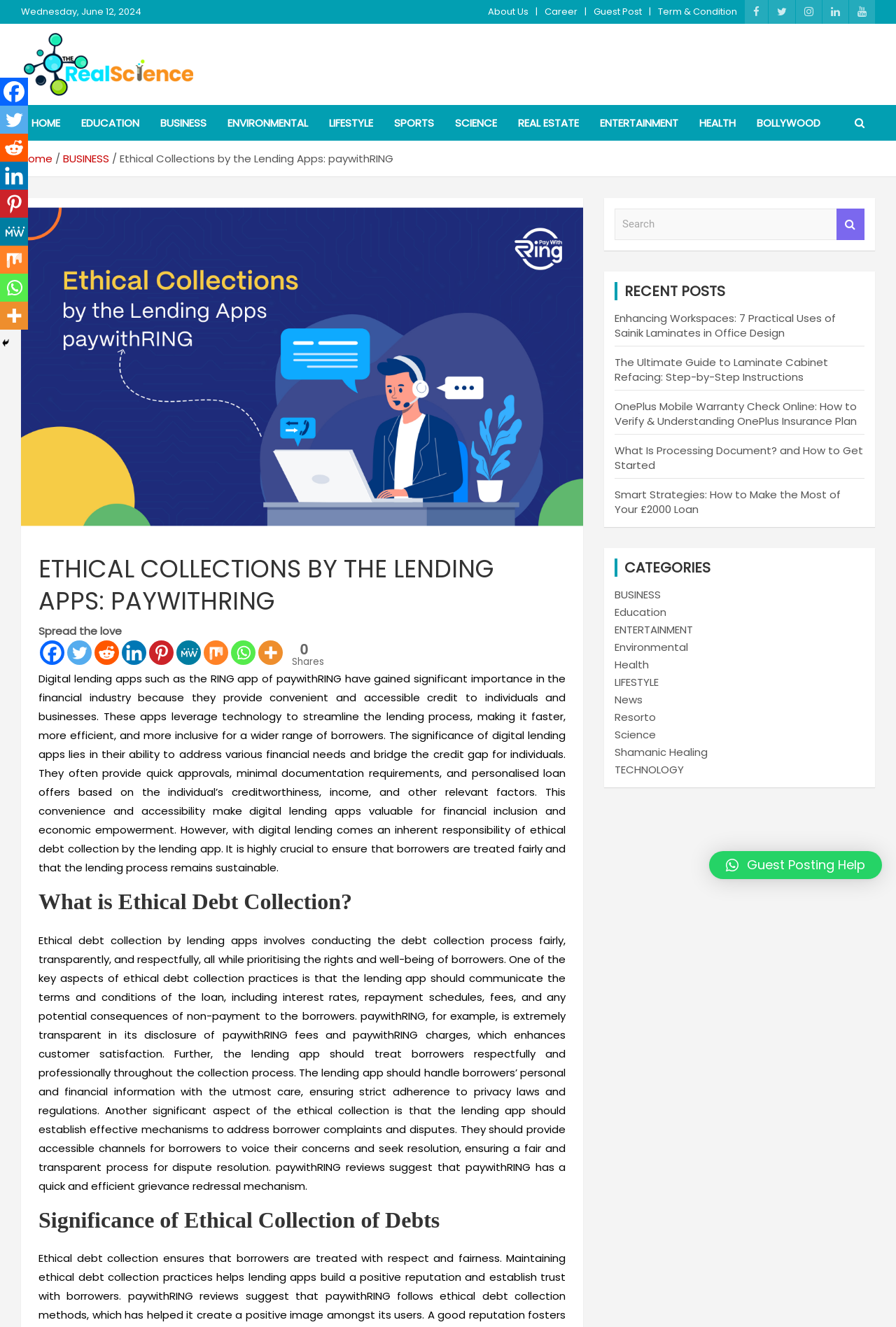Can you specify the bounding box coordinates for the region that should be clicked to fulfill this instruction: "Share on Facebook".

[0.045, 0.483, 0.072, 0.501]